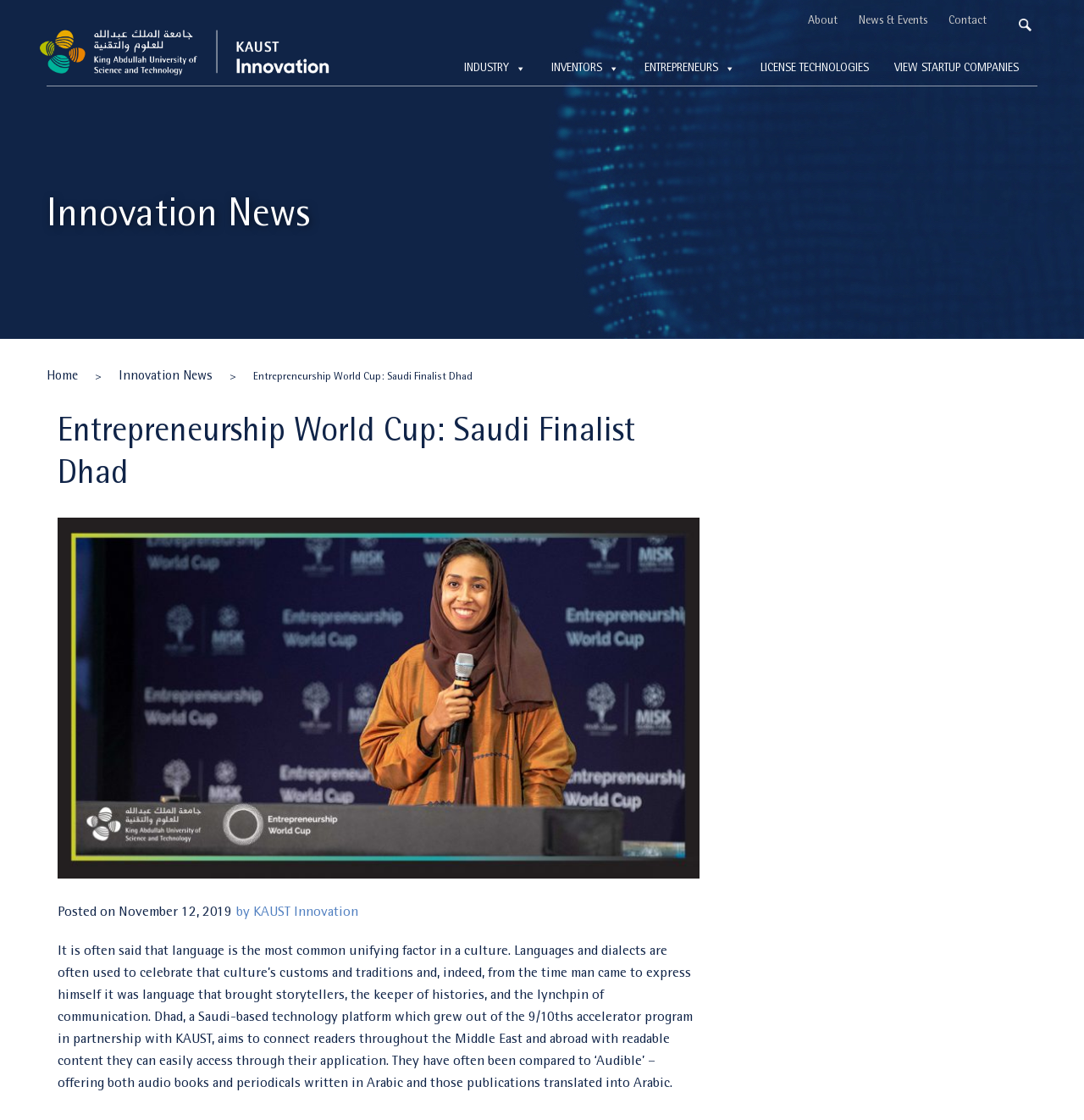What is the purpose of the Dhad application?
Answer the question with just one word or phrase using the image.

To connect readers with readable content